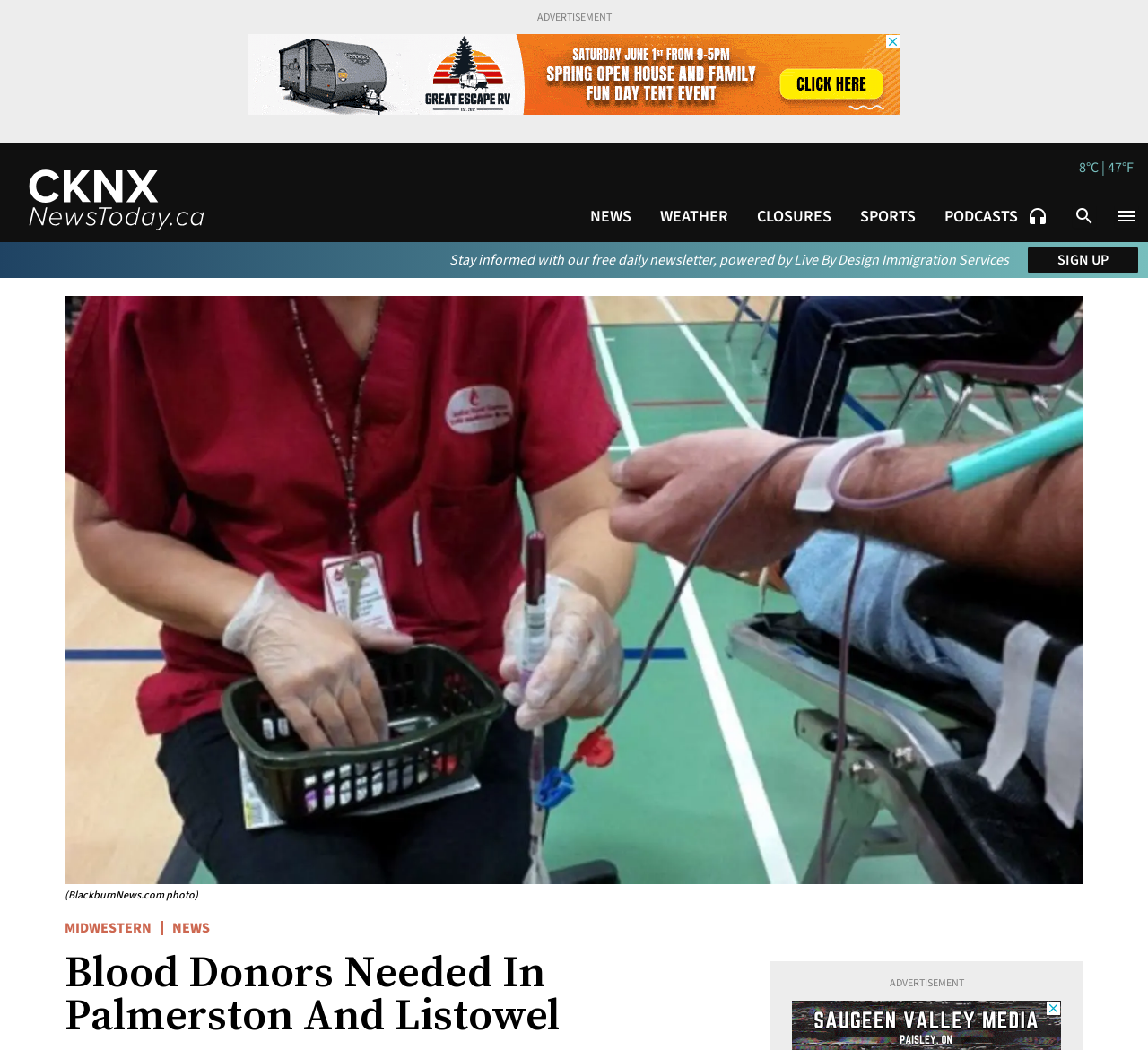What is the temperature displayed on the webpage?
Based on the screenshot, answer the question with a single word or phrase.

8°C | 47°F